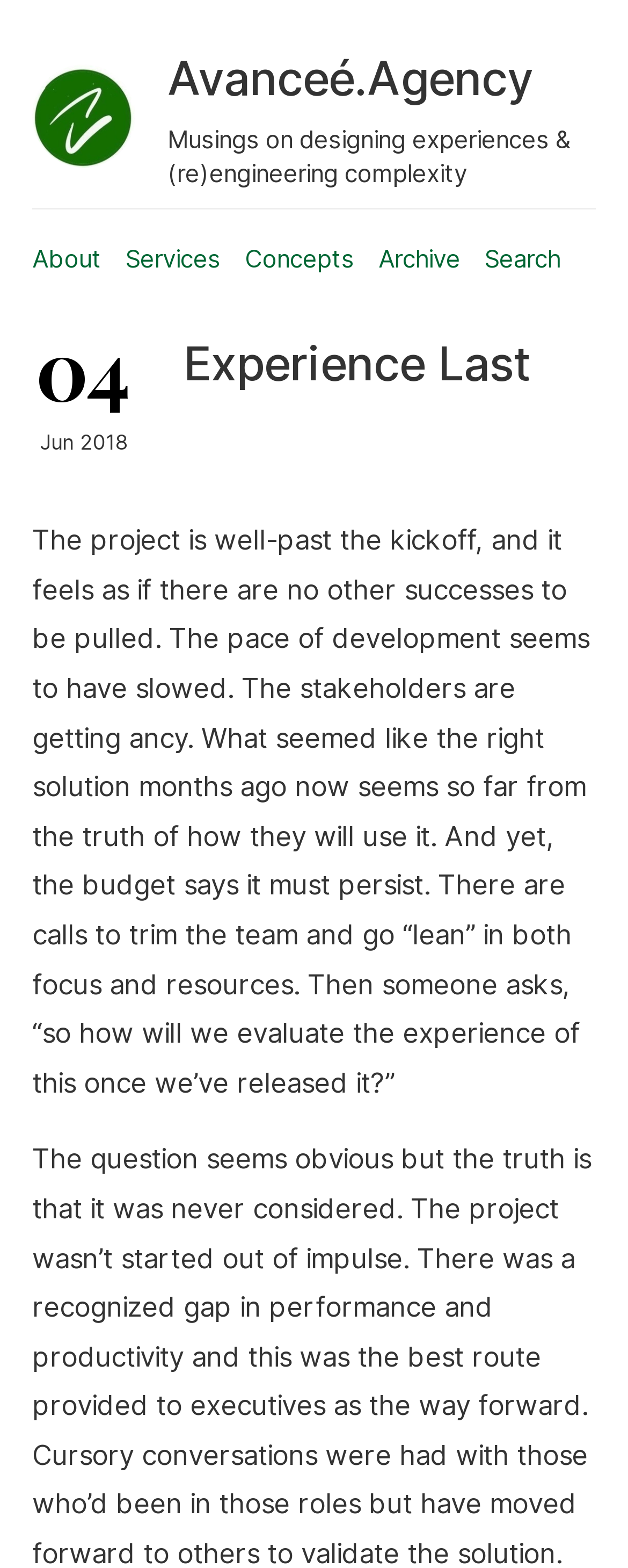Identify the bounding box coordinates for the element you need to click to achieve the following task: "read Experience Last article". Provide the bounding box coordinates as four float numbers between 0 and 1, in the form [left, top, right, bottom].

[0.292, 0.212, 0.846, 0.251]